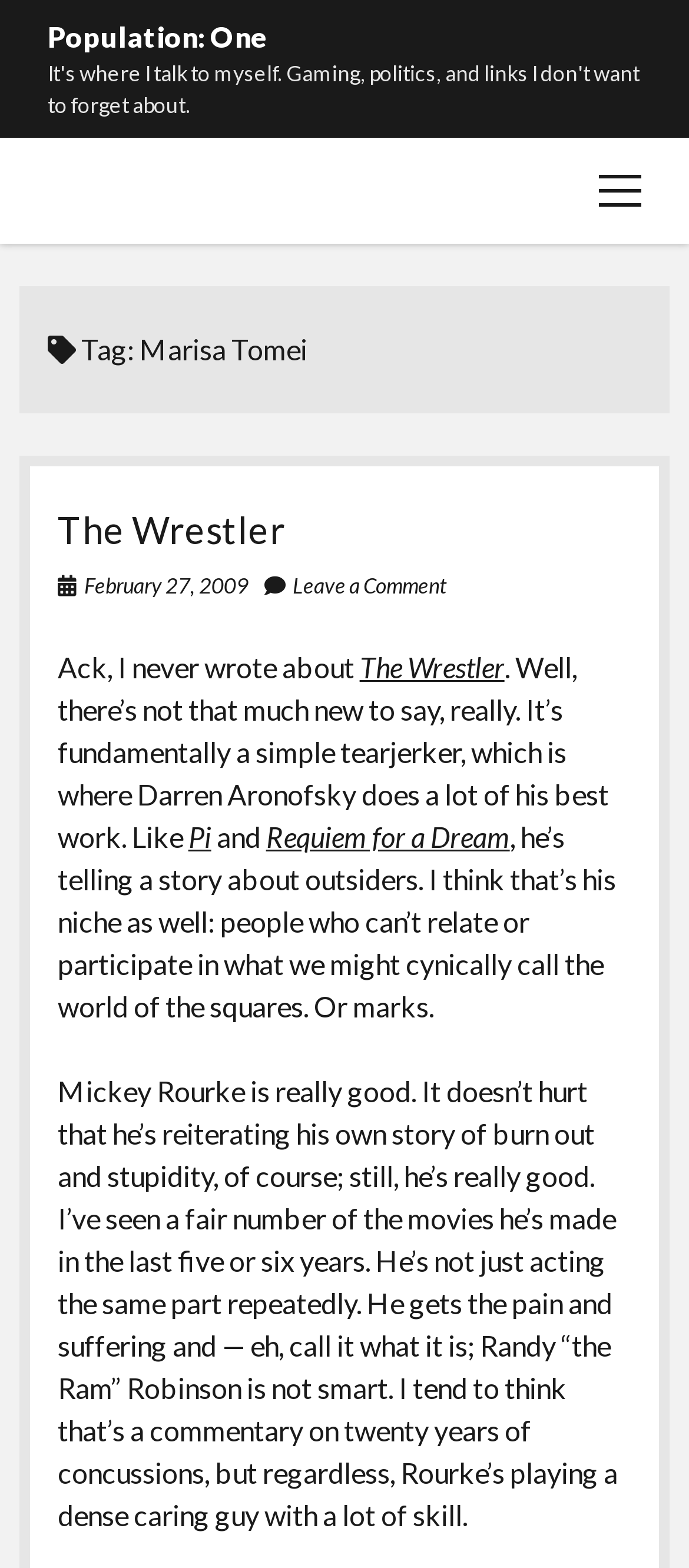Reply to the question with a single word or phrase:
What is the topic of the article?

Movie review